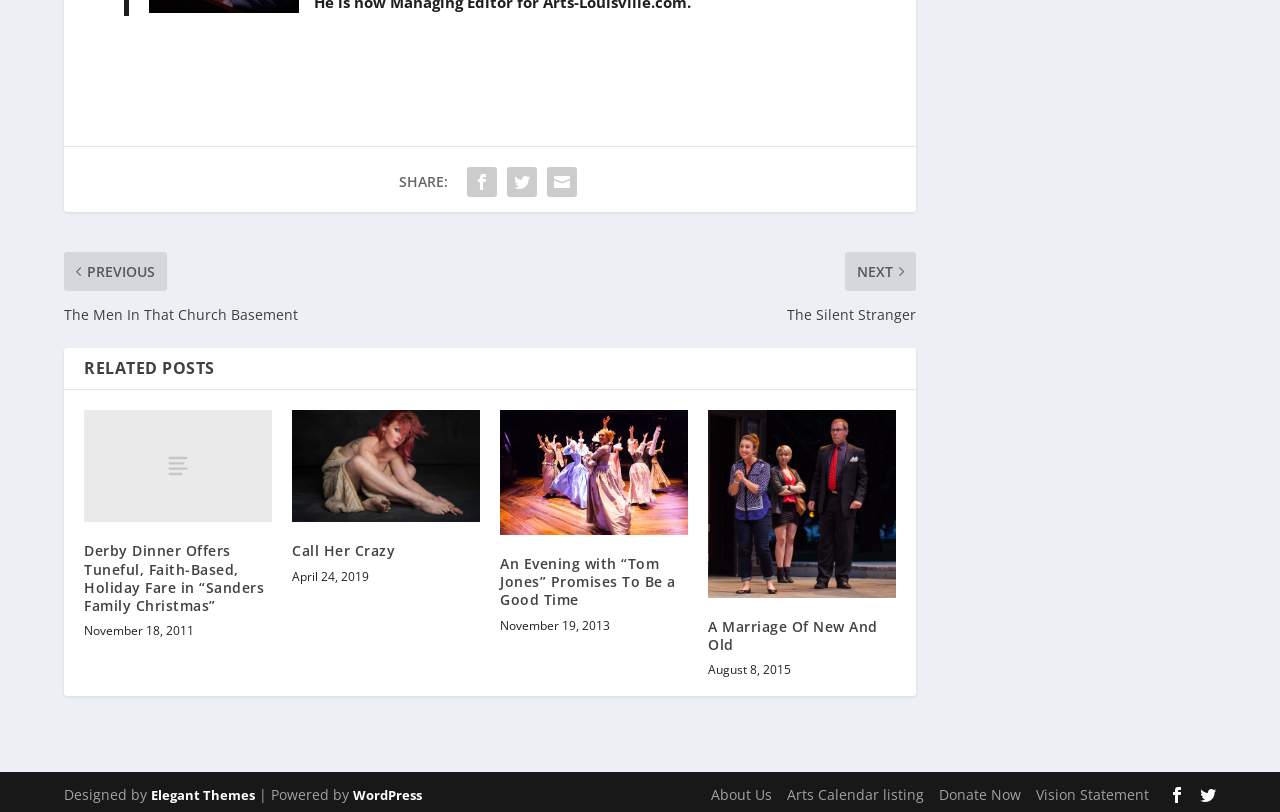What type of content is displayed on this webpage?
Give a comprehensive and detailed explanation for the question.

The webpage contains multiple sections with headings, images, and links, which suggests that it is displaying a list of blog posts. The headings and links are related to specific posts, and the images are likely thumbnails for each post.